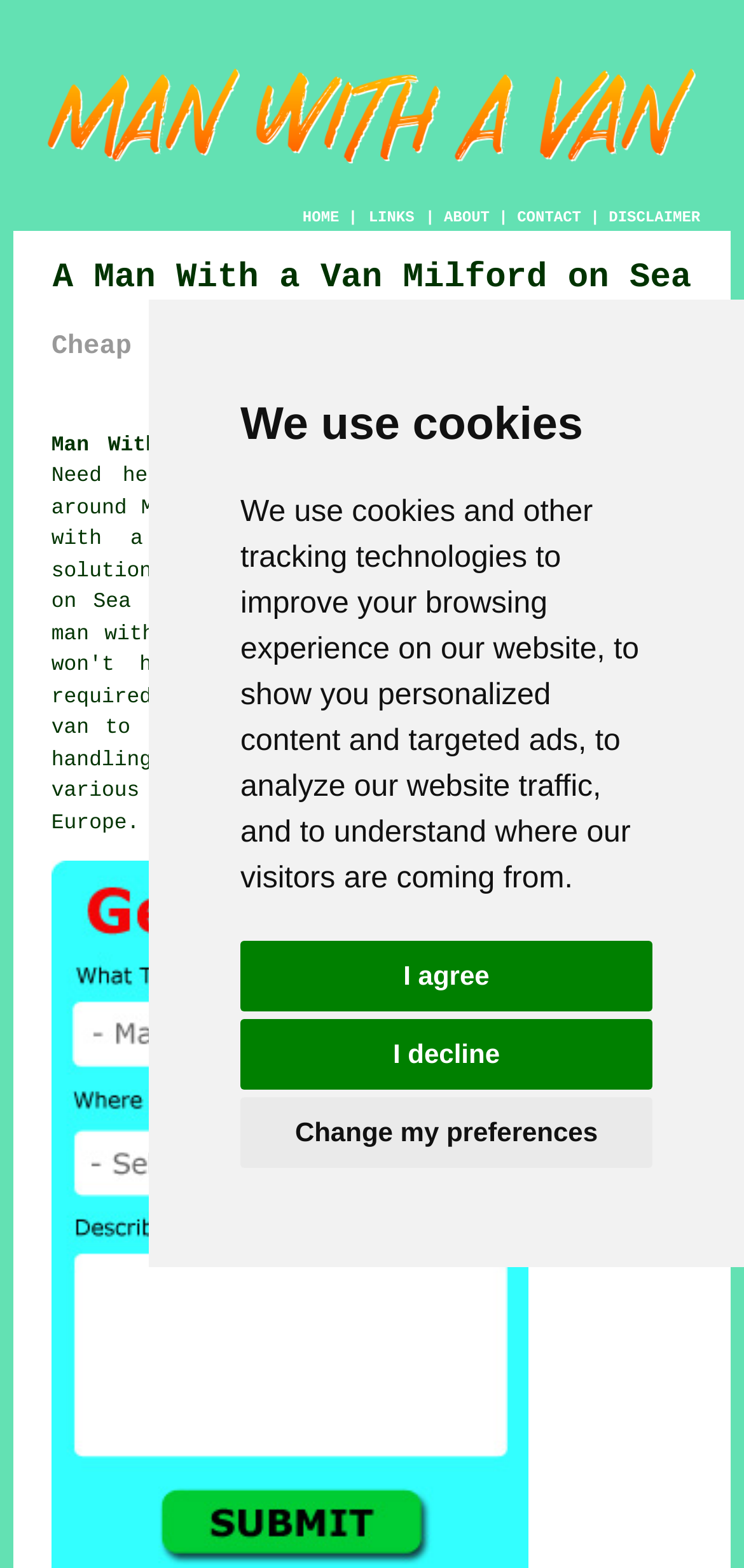Determine the bounding box coordinates for the area that needs to be clicked to fulfill this task: "Click the man with a van link". The coordinates must be given as four float numbers between 0 and 1, i.e., [left, top, right, bottom].

[0.069, 0.317, 0.931, 0.352]